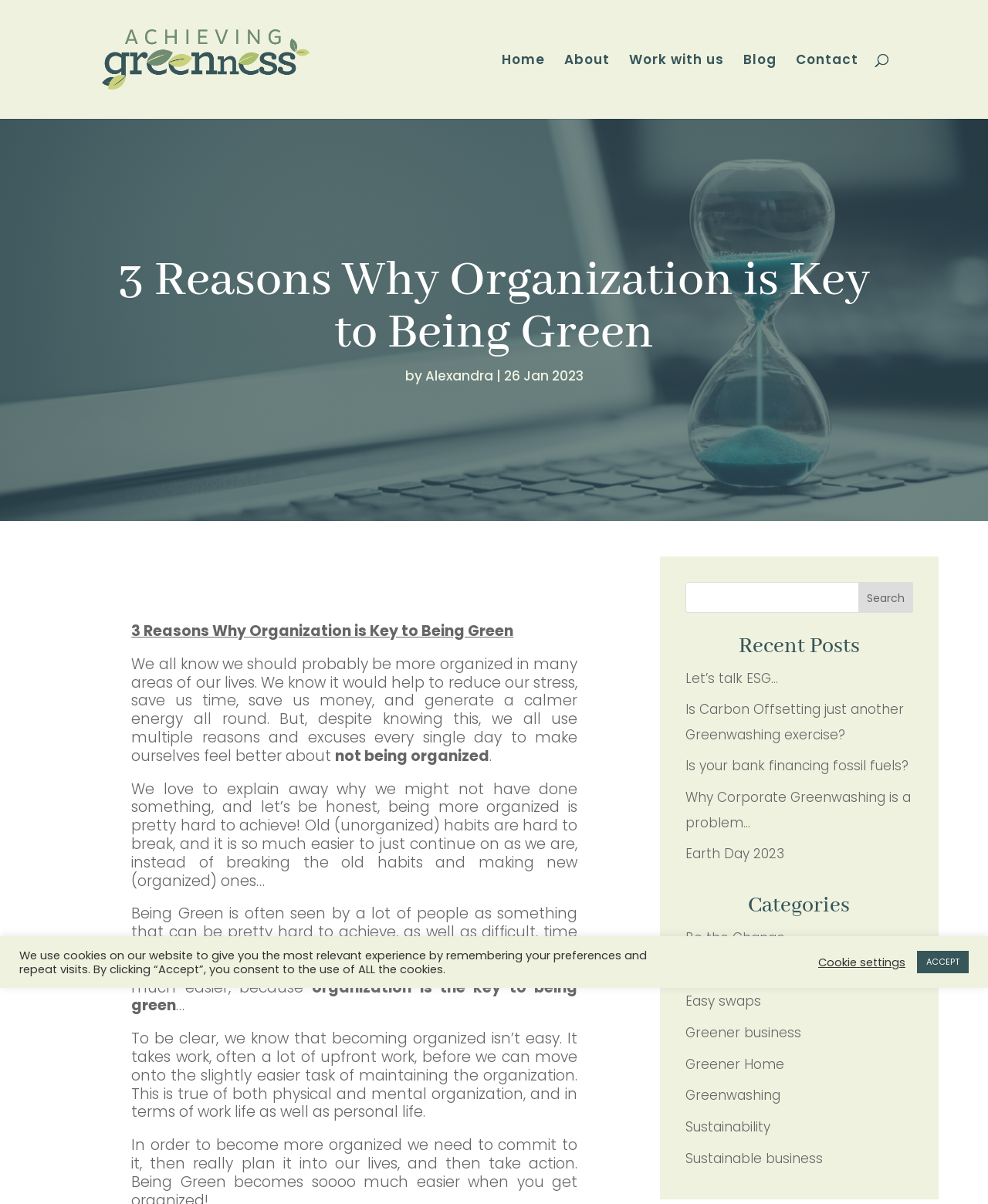What is the primary heading on this webpage?

3 Reasons Why Organization is Key to Being Green